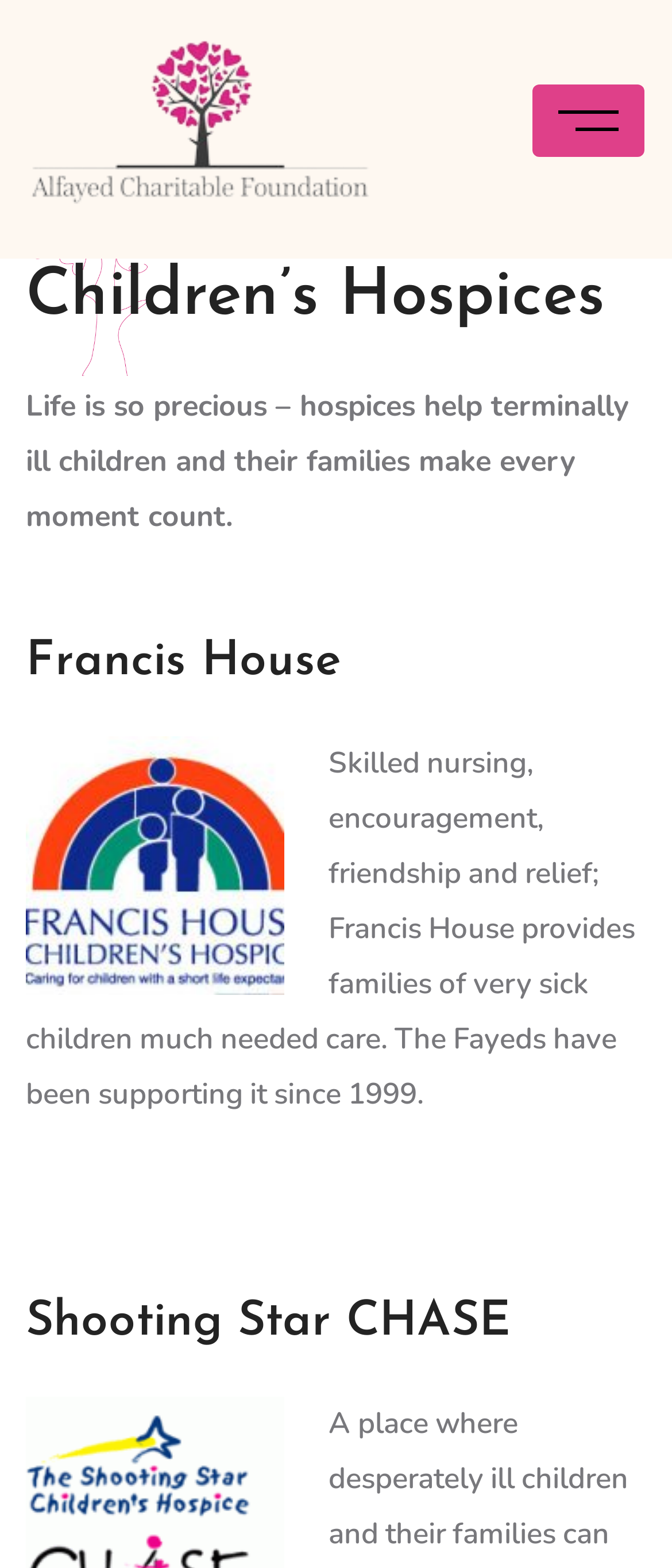Generate a comprehensive description of the webpage.

The webpage is about Children's Hospices supported by The AlFayed Charitable Foundation. At the top left, there is a link and an image with the foundation's name. Below this, there is a heading that reads "Children's Hospices" and a brief description that explains the importance of hospices for terminally ill children and their families.

To the right of the top section, there is a button that can be used to bring back the main menu. Below the heading, there are three sections, each with a heading and a brief description. The first section is about Francis House, which provides skilled nursing, encouragement, and relief to families of very sick children. The second section is about Shooting Star CHASE, but there is no description provided for this section. The sections are arranged vertically, with Francis House above Shooting Star CHASE.